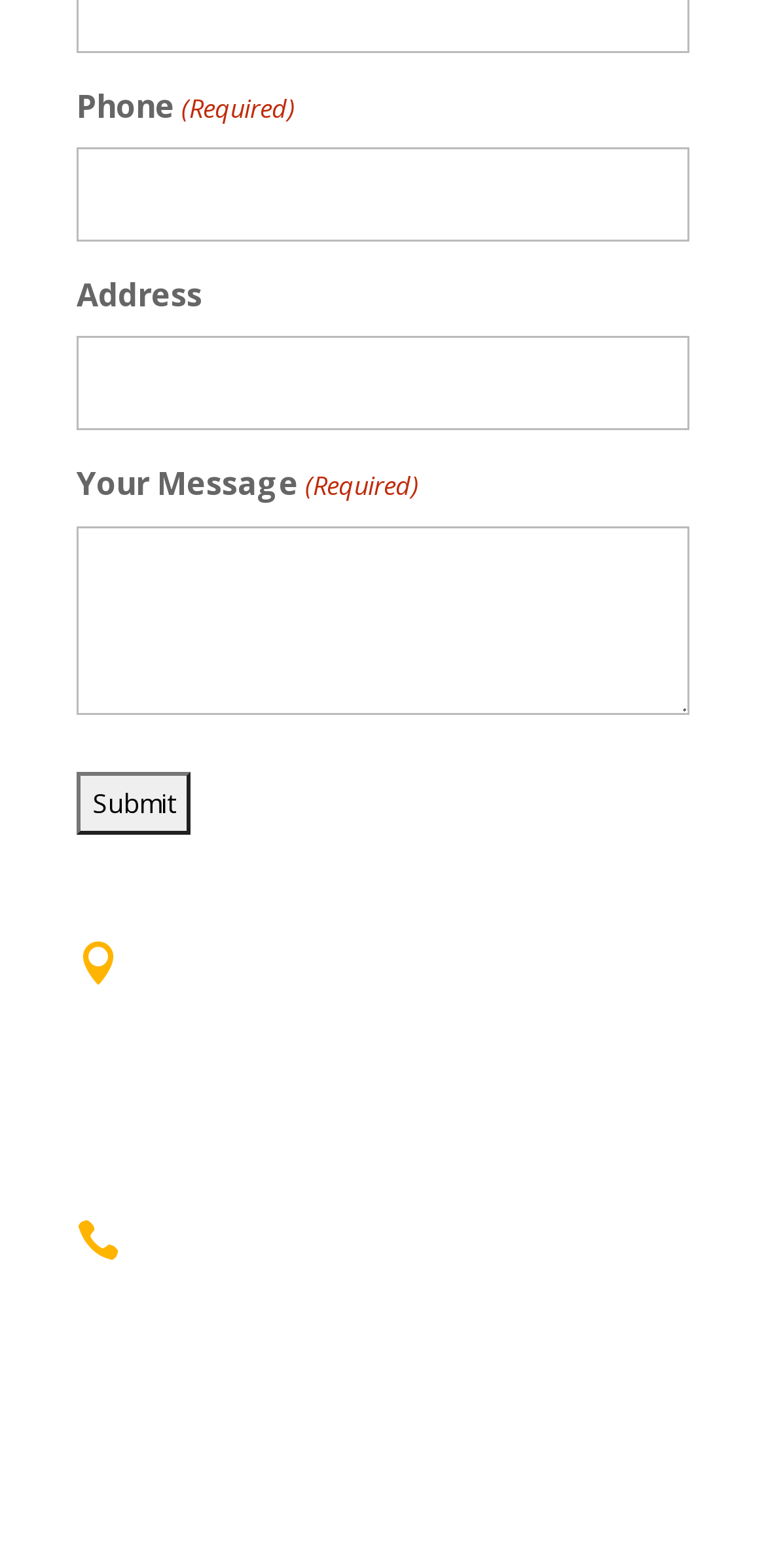Find the bounding box coordinates of the element's region that should be clicked in order to follow the given instruction: "Enter phone number". The coordinates should consist of four float numbers between 0 and 1, i.e., [left, top, right, bottom].

[0.1, 0.094, 0.9, 0.155]